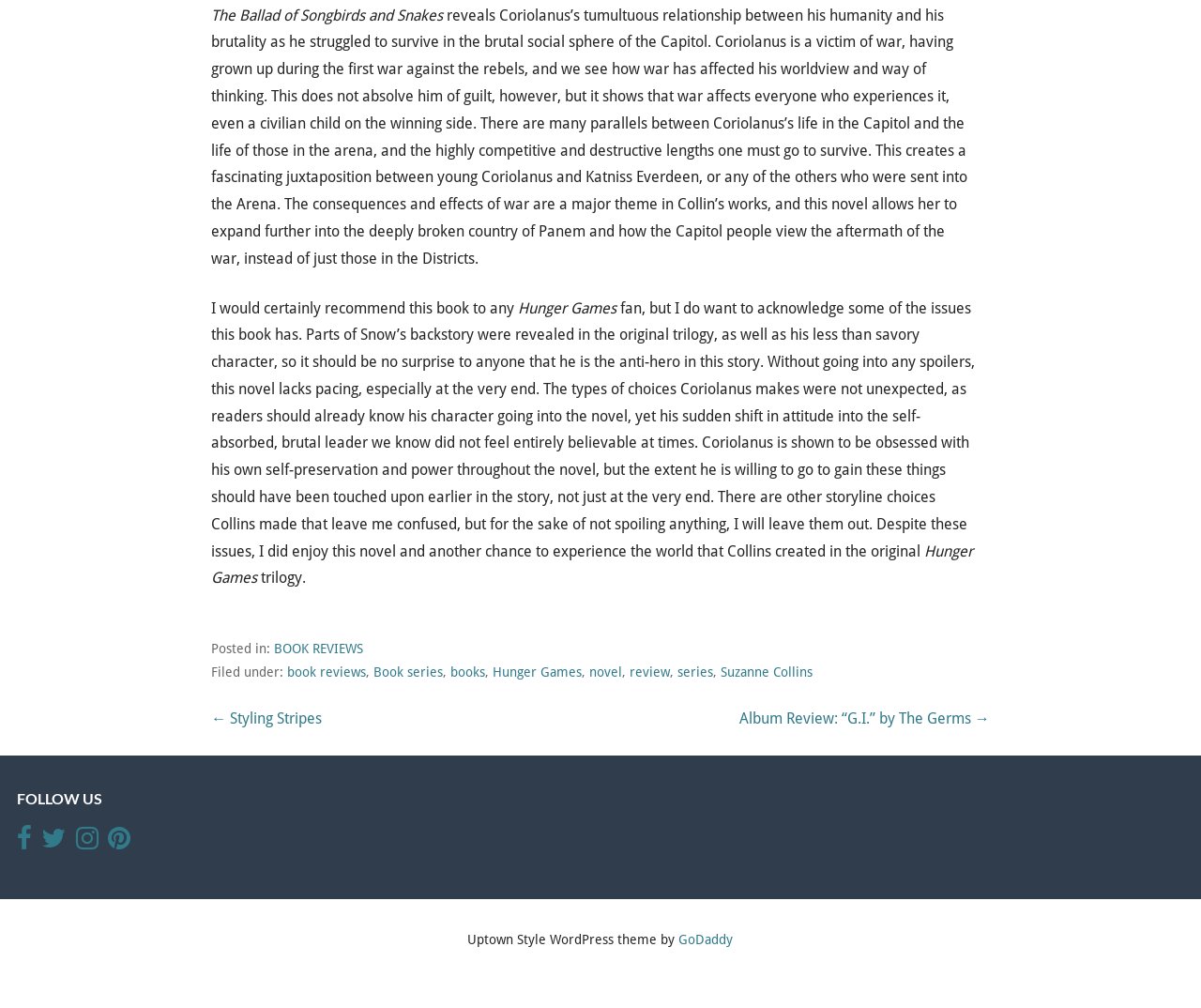Determine the bounding box coordinates for the element that should be clicked to follow this instruction: "Click on the 'BOOK REVIEWS' link". The coordinates should be given as four float numbers between 0 and 1, in the format [left, top, right, bottom].

[0.228, 0.636, 0.302, 0.651]